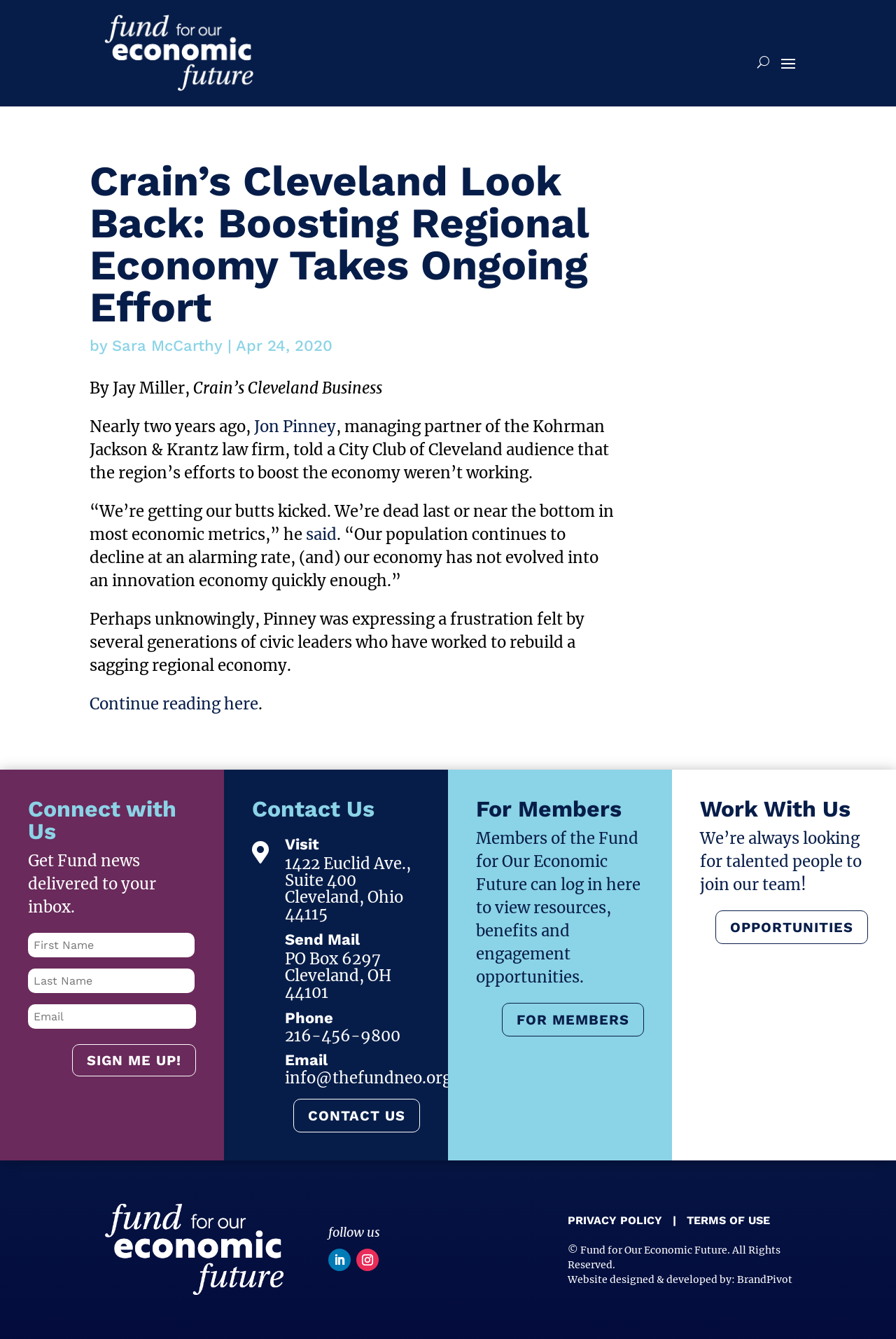Can you find the bounding box coordinates of the area I should click to execute the following instruction: "Enter your first name"?

[0.031, 0.697, 0.217, 0.715]